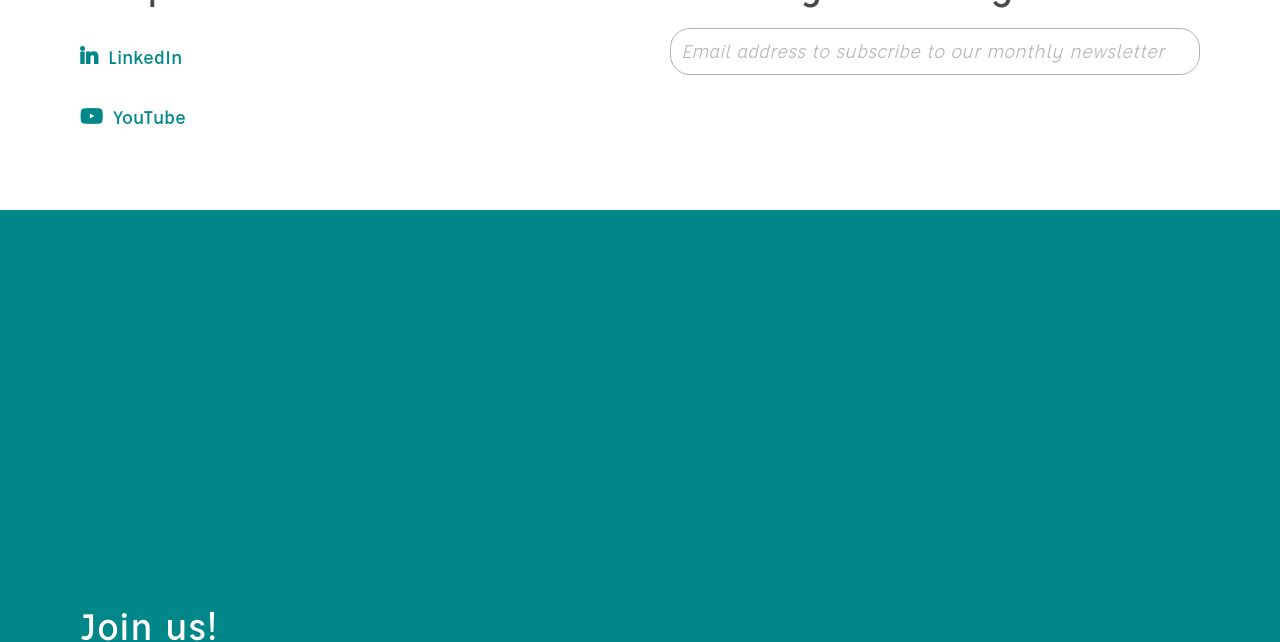Find the bounding box coordinates for the area that should be clicked to accomplish the instruction: "Click ICLEI Europe".

[0.724, 0.206, 0.796, 0.237]